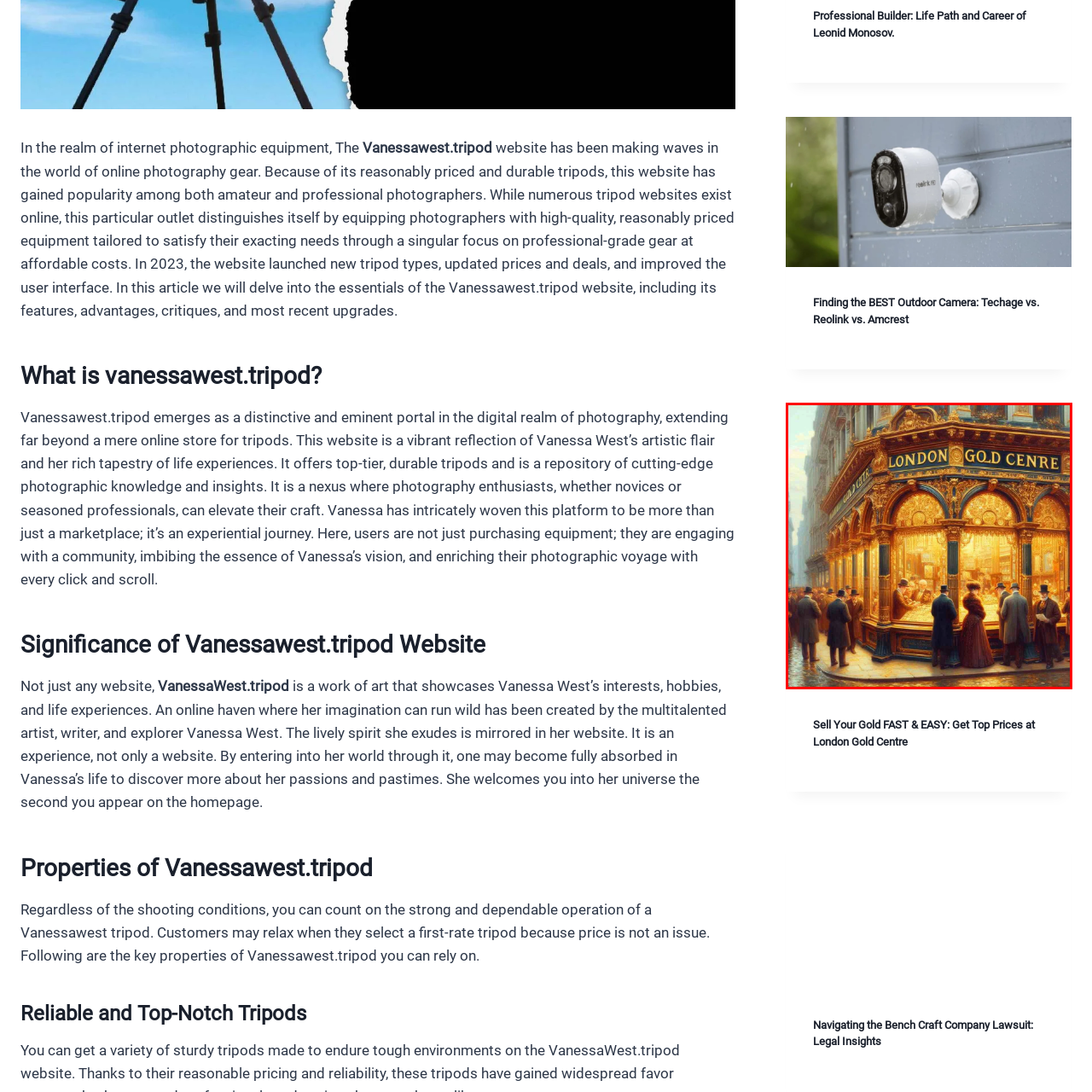Create a detailed description of the image enclosed by the red bounding box.

The image showcases a stunning view of the London Gold Centre, an ornate shop prominently displaying a wealth of golden treasures. The shopfront is adorned with intricate gold detailing, creating a luxurious and inviting ambiance. The glass windows of the center sparkle with an array of gold jewelry and artifacts, attracting a crowd of elegantly dressed individuals intrigued by the offerings. Men in top hats and women in elegant attire gather outside, some peering in, while others engage in conversation, enveloped in a warm glow that emphasizes the richness of the gold on display. The scene captures a moment of bustling activity in a historic London street, reflecting a blend of opulence and excitement within the realm of gold trading.